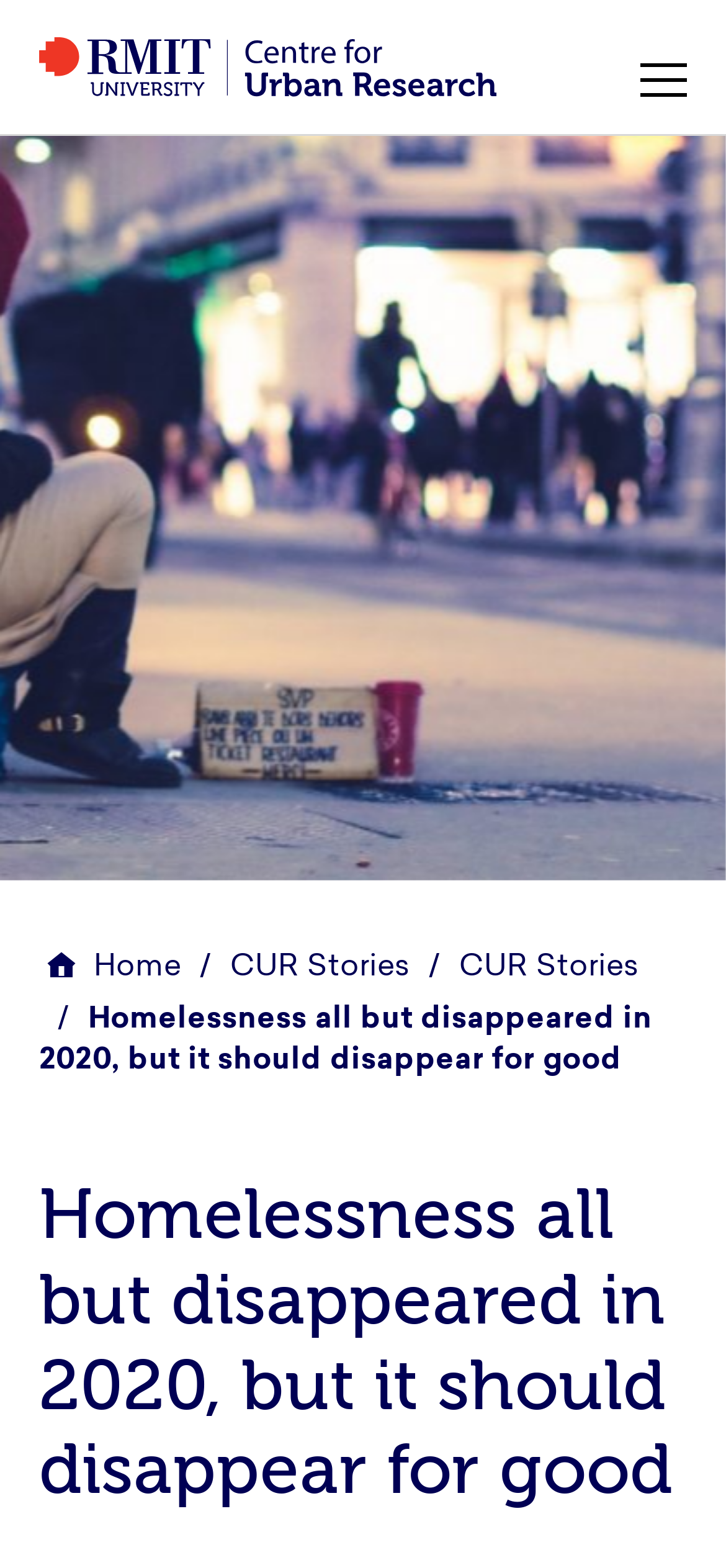What is the relationship between the two 'CUR Stories' links?
Refer to the image and provide a one-word or short phrase answer.

They are duplicates